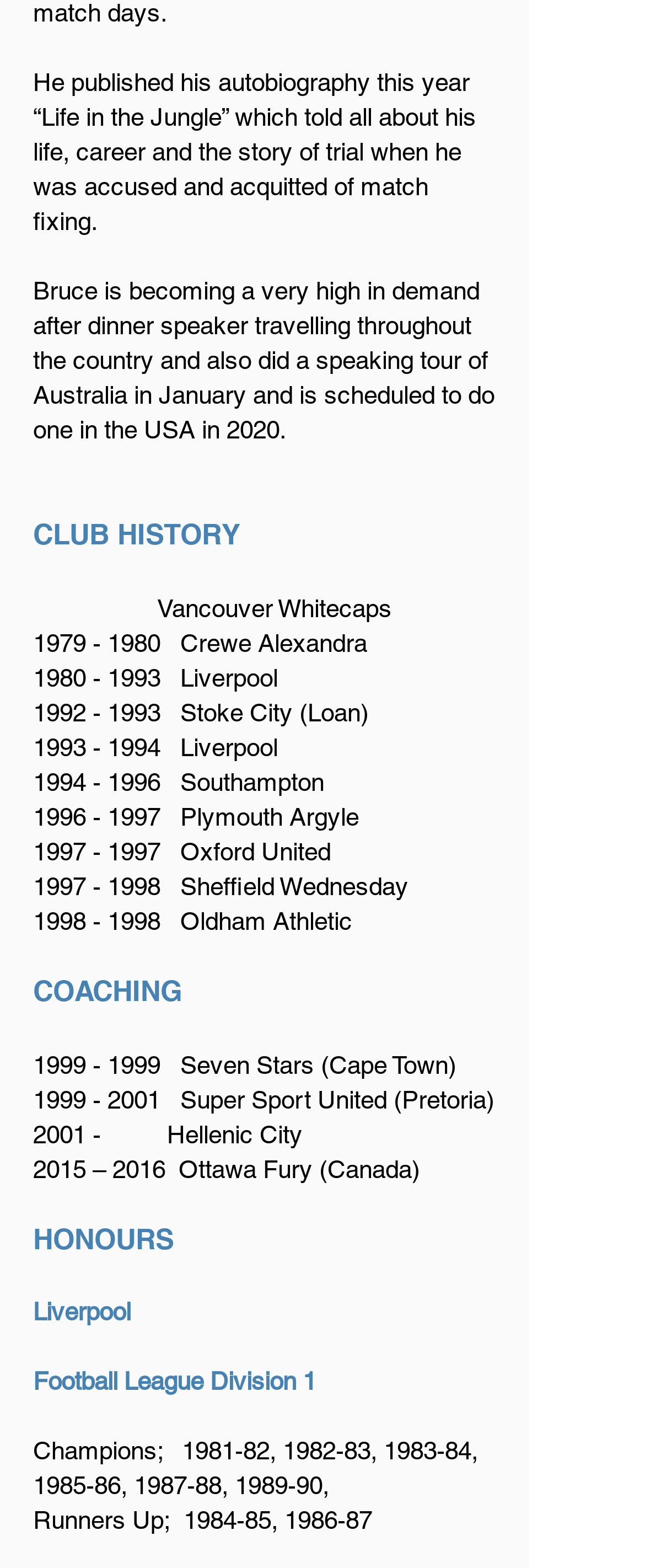Determine the bounding box coordinates of the region to click in order to accomplish the following instruction: "Click the link to 1979 - 1980". Provide the coordinates as four float numbers between 0 and 1, specifically [left, top, right, bottom].

[0.051, 0.401, 0.249, 0.419]